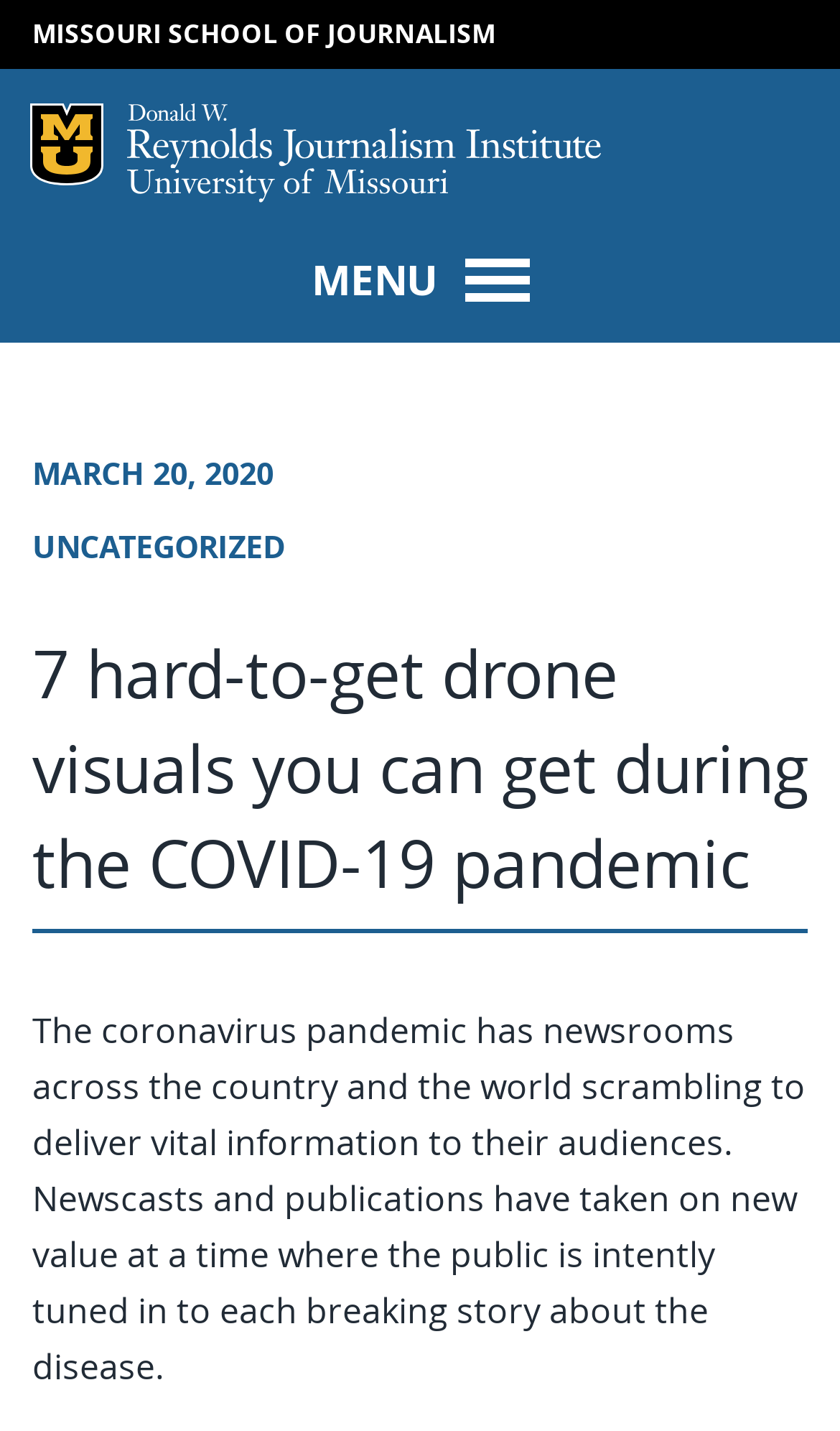What is the purpose of the button at the top-right corner?
Based on the image, give a one-word or short phrase answer.

Toggle navigation